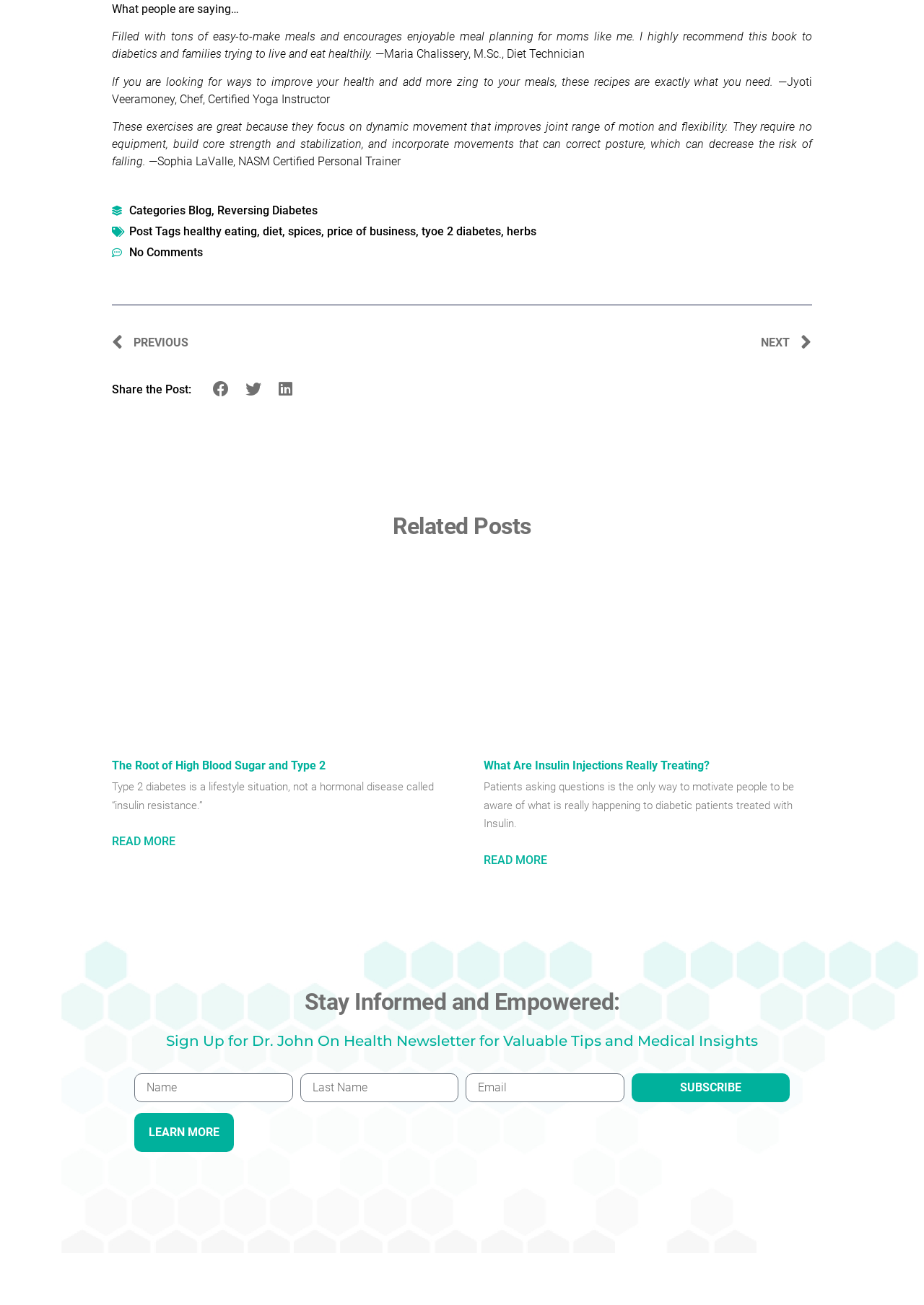Could you locate the bounding box coordinates for the section that should be clicked to accomplish this task: "View the CALENDAR".

None